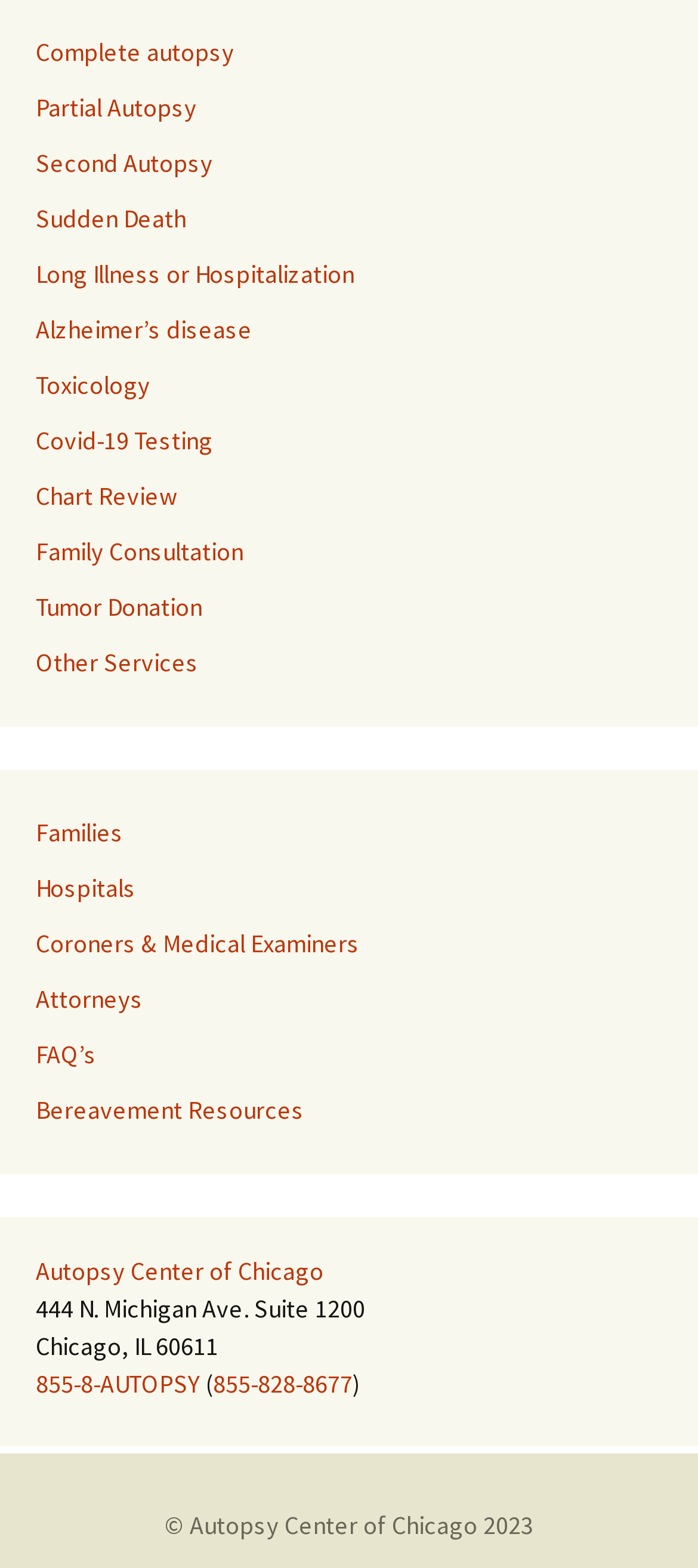Analyze the image and deliver a detailed answer to the question: What is the city and state of Autopsy Center of Chicago?

I found the city and state of Autopsy Center of Chicago by looking at the StaticText element that contains the location, which is 'Chicago, IL 60611', and extracting the city and state from it.